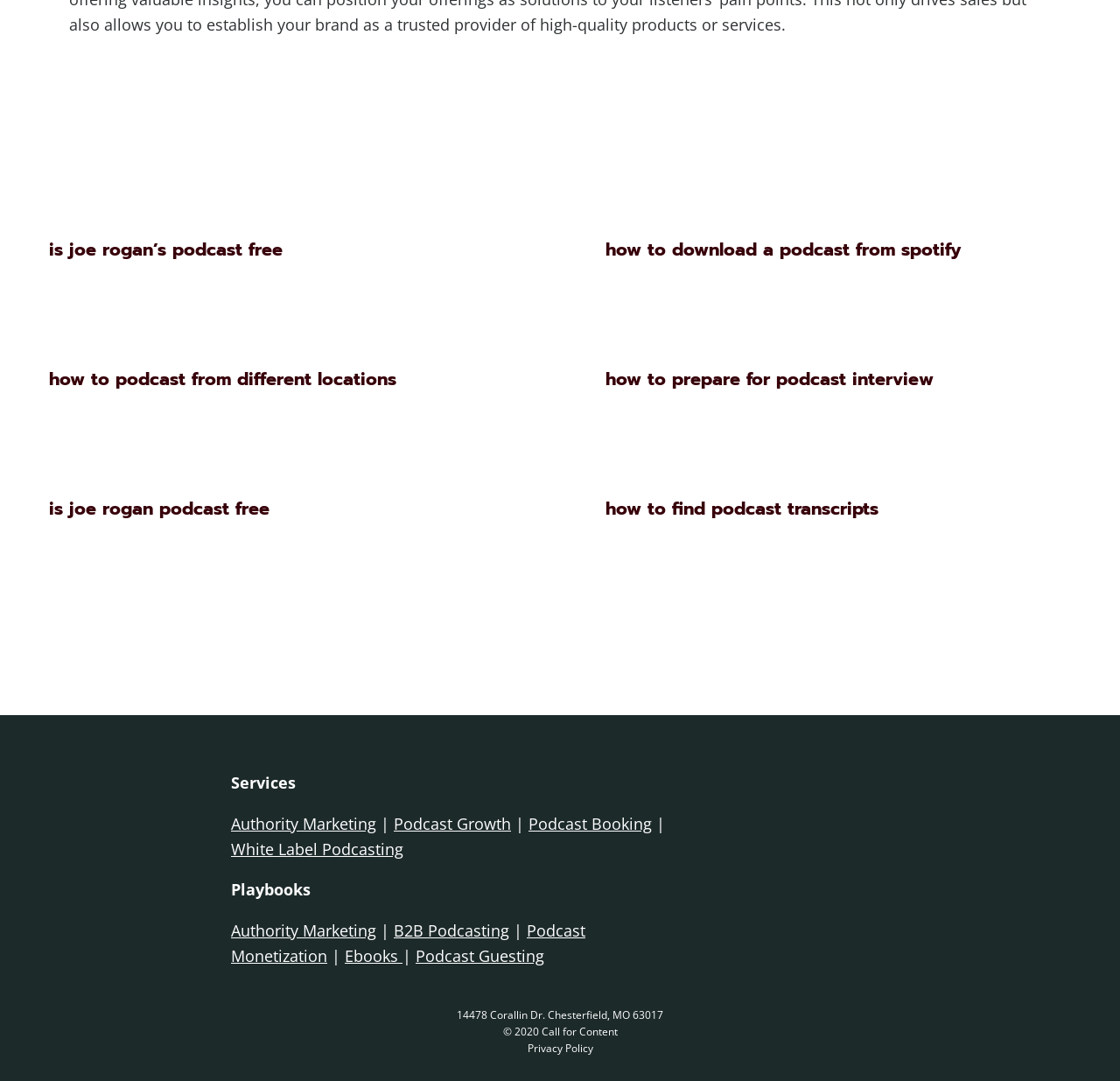Please identify the bounding box coordinates of the element that needs to be clicked to execute the following command: "click on 'is joe rogan’s podcast free'". Provide the bounding box using four float numbers between 0 and 1, formatted as [left, top, right, bottom].

[0.044, 0.219, 0.252, 0.243]